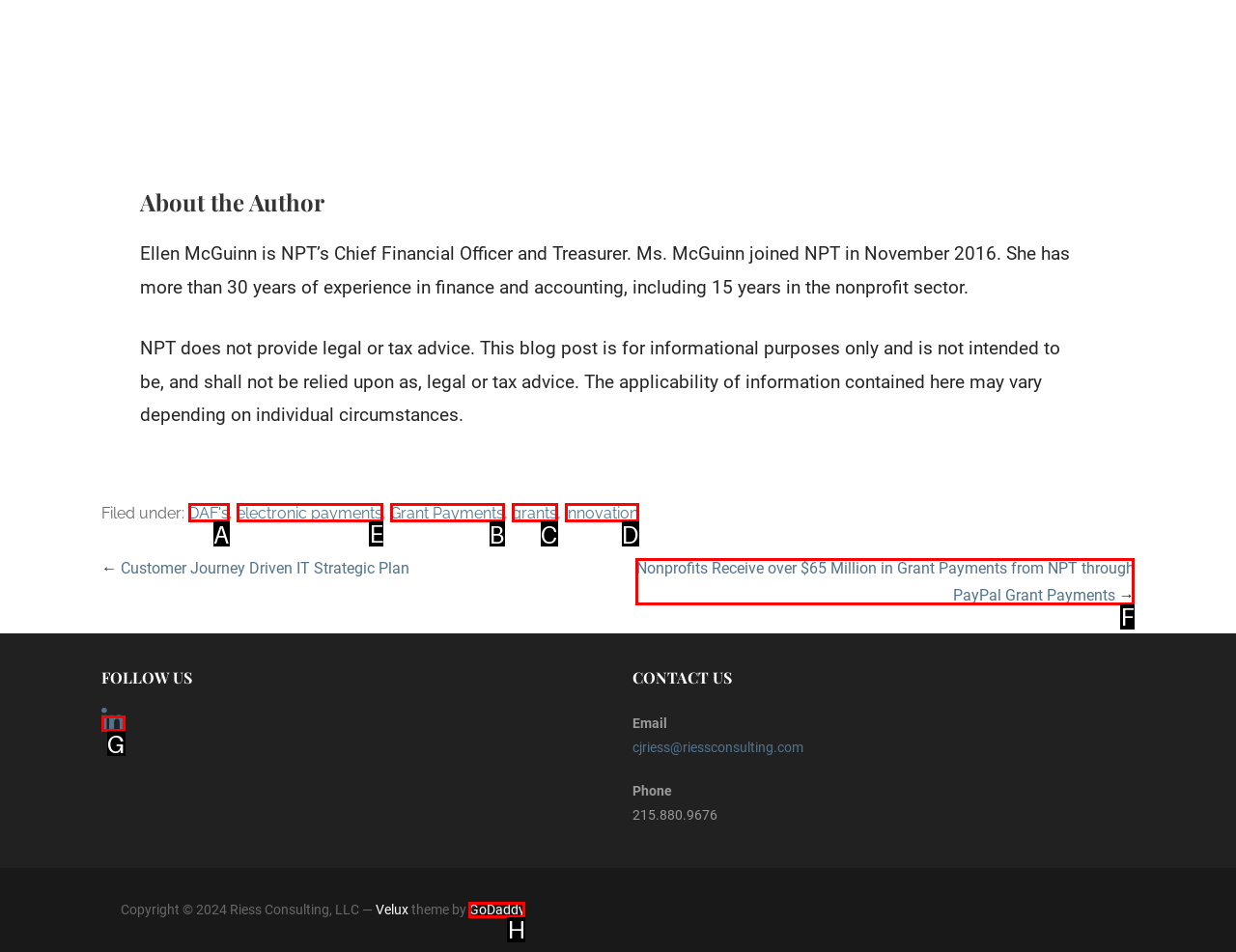Tell me which one HTML element I should click to complete the following instruction: Follow the link to learn about electronic payments
Answer with the option's letter from the given choices directly.

E